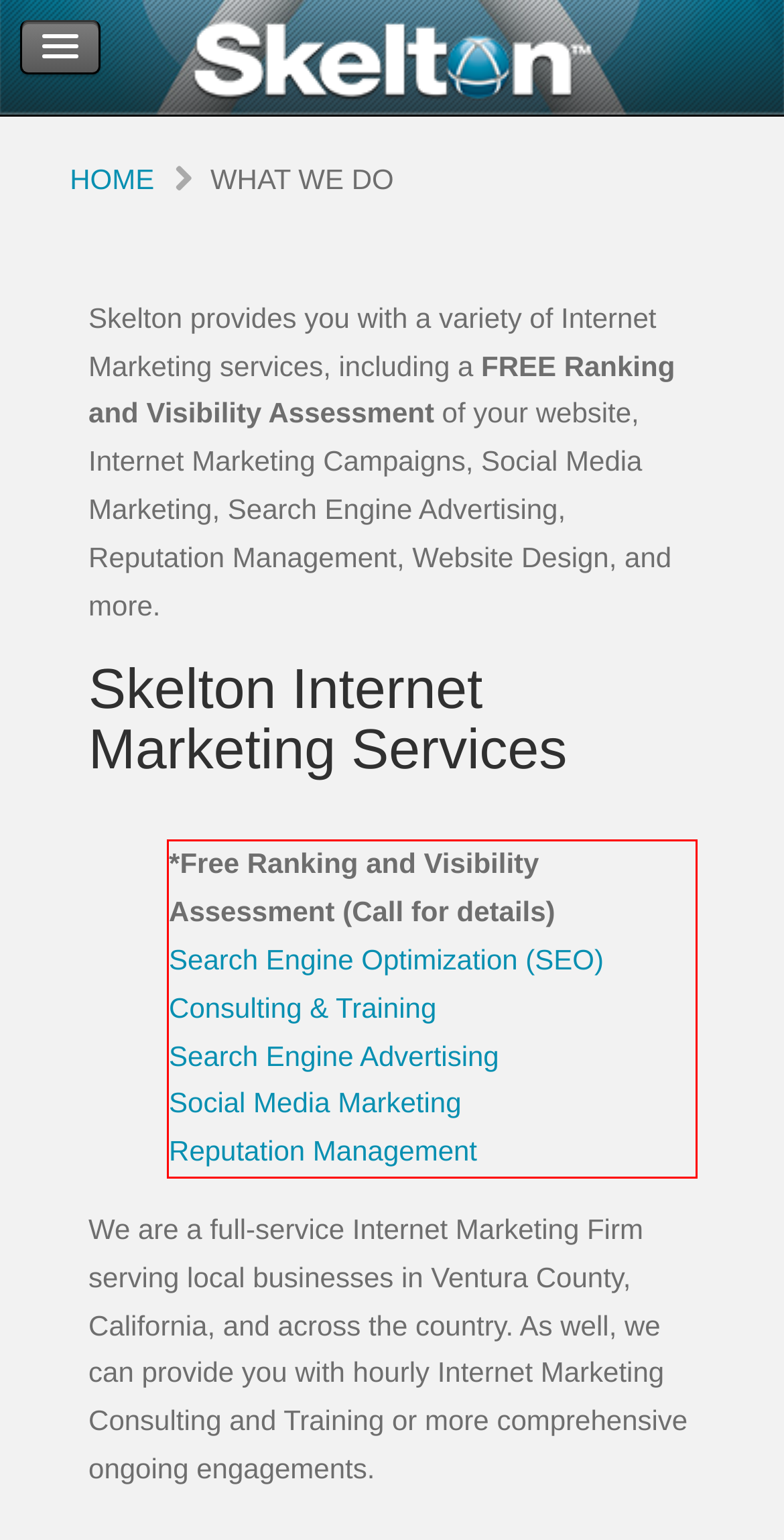There is a screenshot of a webpage with a red bounding box around a UI element. Please use OCR to extract the text within the red bounding box.

*Free Ranking and Visibility Assessment (Call for details) Search Engine Optimization (SEO) Consulting & Training Search Engine Advertising Social Media Marketing Reputation Management